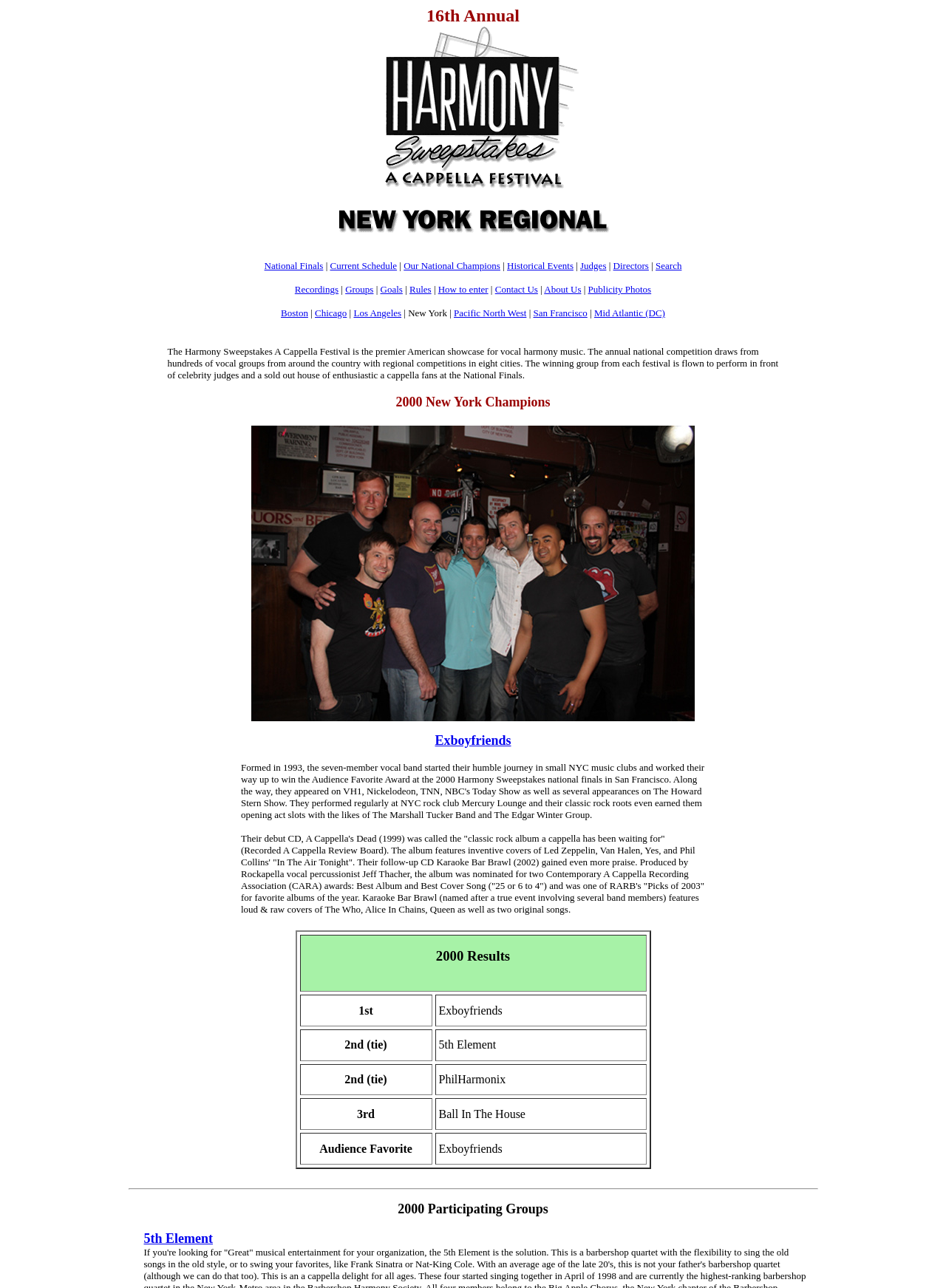Please examine the image and provide a detailed answer to the question: What is the name of the album released by Exboyfriends in 1999?

The name of the album released by Exboyfriends in 1999 can be found in the description of Exboyfriends where it is mentioned that their debut CD, A Cappella's Dead, was released in 1999.